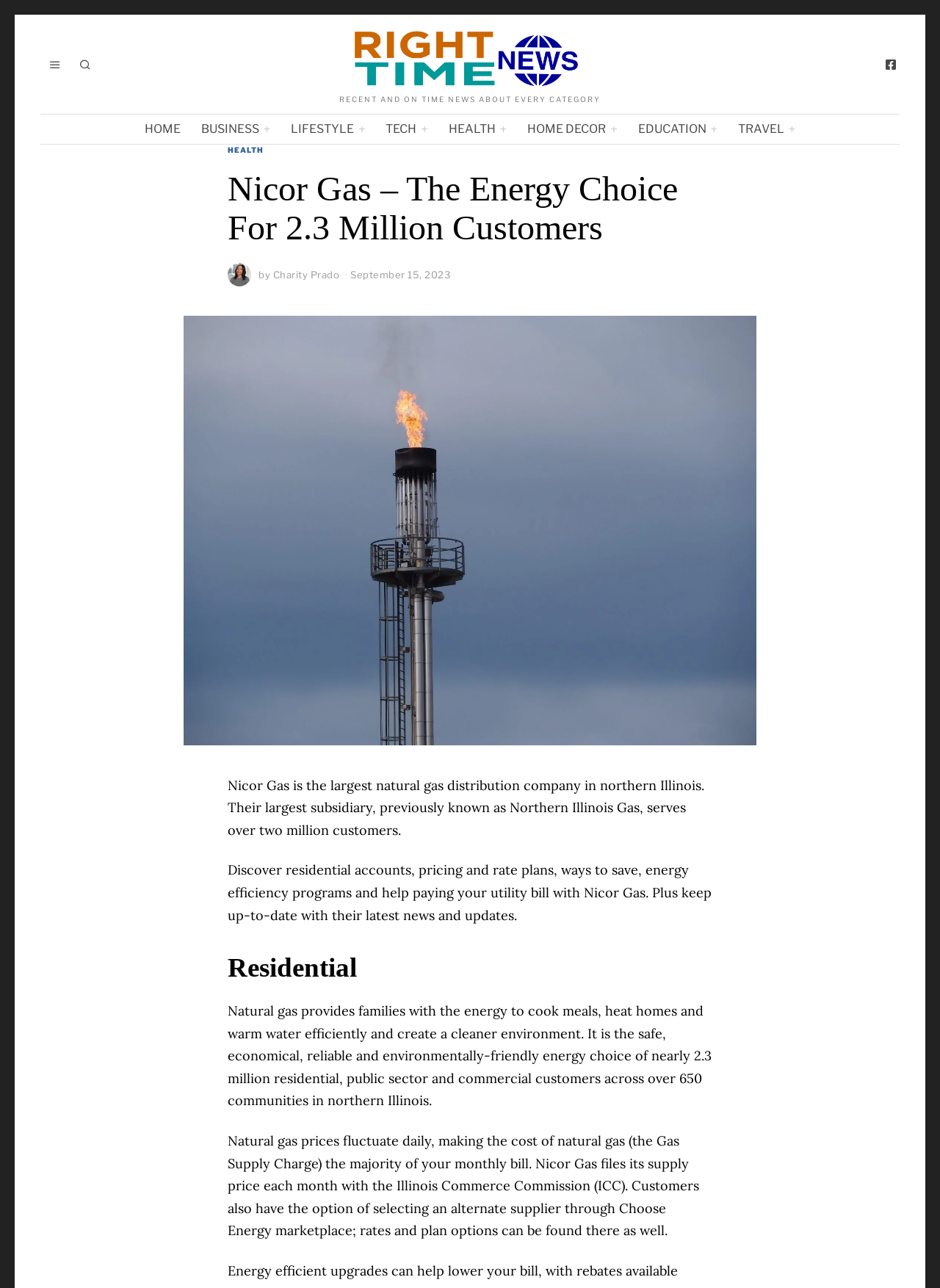Summarize the webpage in an elaborate manner.

The webpage is about Nicor Gas, a natural gas distribution company in northern Illinois. At the top left corner, there is an RTN logo, accompanied by a heading with the same name. Below the logo, there is a heading that reads "RECENT AND ON TIME NEWS ABOUT EVERY CATEGORY". 

To the right of the logo, there is a row of links, including "HOME", "BUSINESS+", "LIFESTYLE+", "TECH+", "HEALTH+", "HOME DECOR+", "EDUCATION+", and "TRAVEL+". 

Below the links, there is a header section that contains a link to "HEALTH", a heading with the company name, a link to an author's name "Charity Prado", and a time stamp "September 15, 2023". 

To the right of the header section, there is a large figure that takes up most of the width of the page. Below the figure, there are three paragraphs of text that describe Nicor Gas, its services, and the benefits of natural gas. The first paragraph explains that Nicor Gas is the largest natural gas distribution company in northern Illinois, serving over two million customers. The second paragraph describes the services offered by the company, including residential accounts, pricing, and rate plans. The third paragraph highlights the advantages of natural gas, including its efficiency, safety, and environmental benefits.

Below the paragraphs, there is a heading that reads "Residential", followed by two more paragraphs of text. The first paragraph explains how natural gas provides energy for various household needs, while the second paragraph discusses the fluctuating prices of natural gas and the option to select an alternate supplier.

At the very bottom of the page, there is a progress bar that spans the entire width of the page.